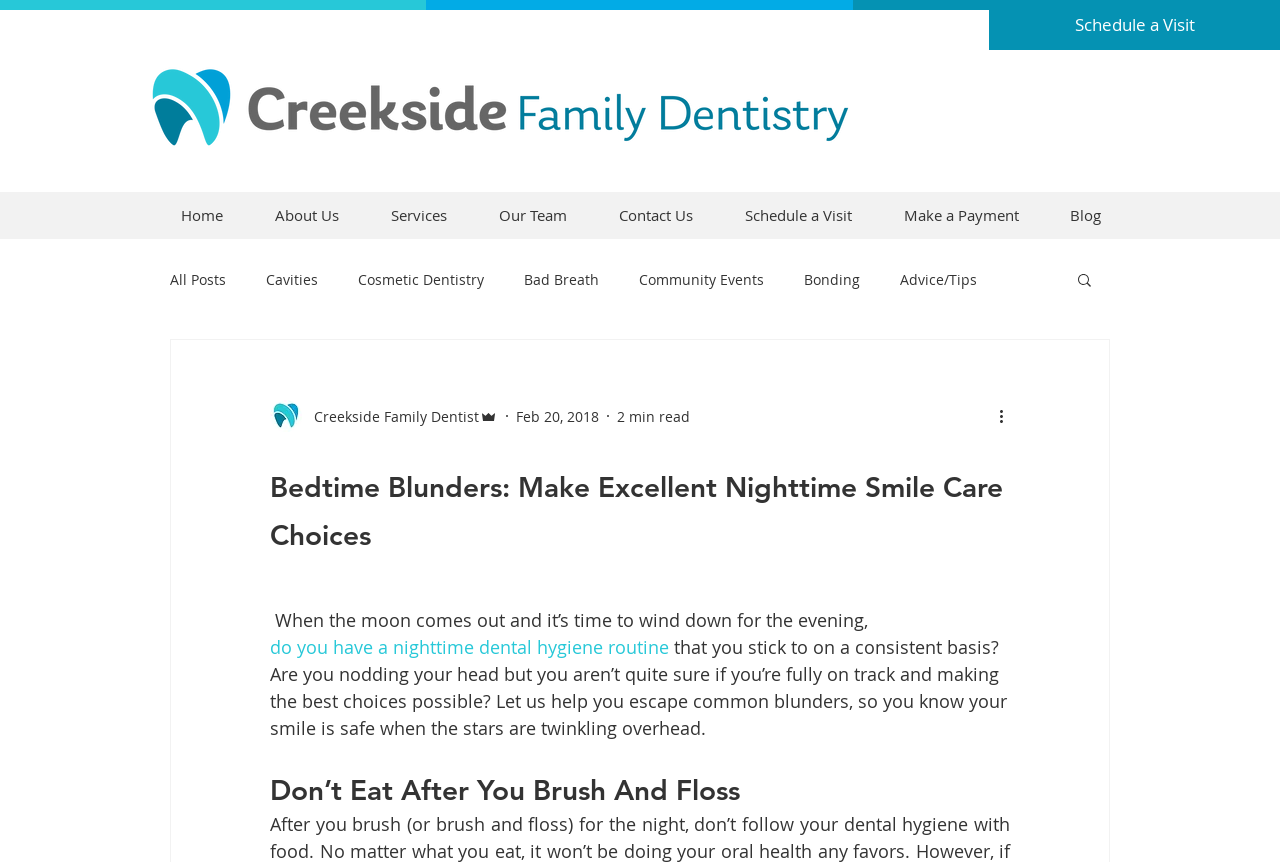Find the bounding box coordinates corresponding to the UI element with the description: "Full Mouth Restoration". The coordinates should be formatted as [left, top, right, bottom], with values as floats between 0 and 1.

[0.164, 0.591, 0.284, 0.613]